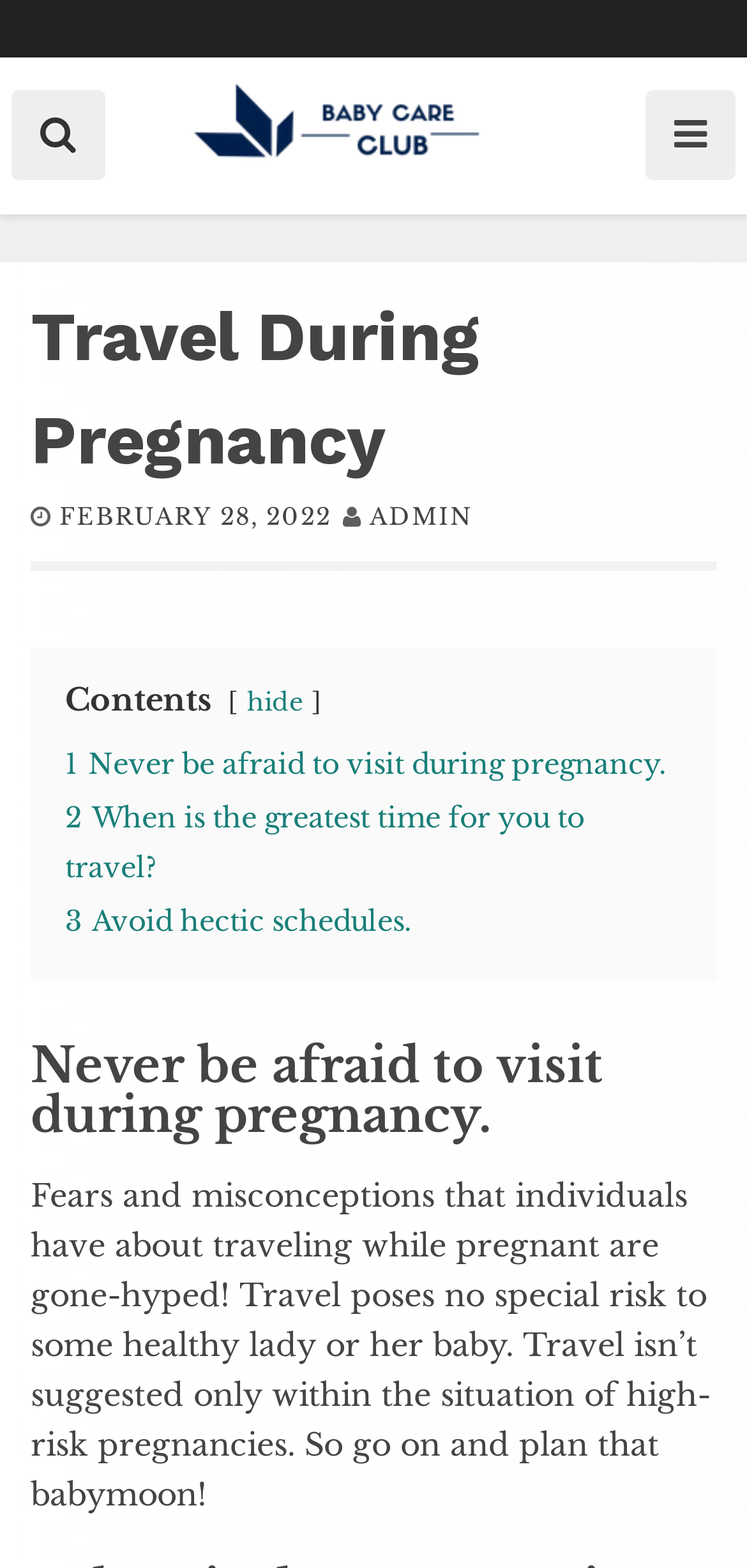What is the topic of the article?
Based on the content of the image, thoroughly explain and answer the question.

Based on the webpage, the topic of the article is 'Travel During Pregnancy' which is indicated by the heading 'Travel During Pregnancy' and the content of the article discussing traveling during pregnancy.